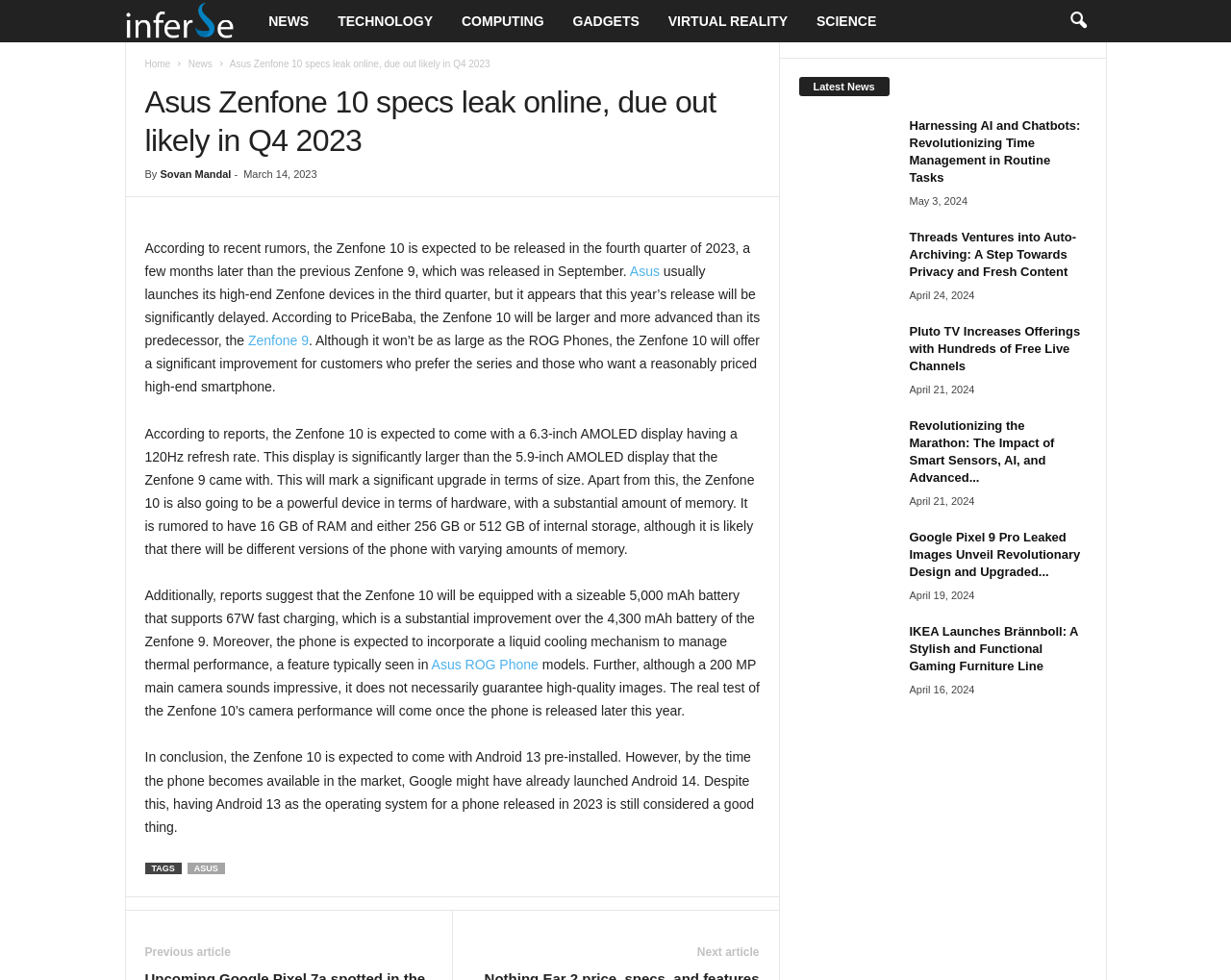Provide a one-word or short-phrase answer to the question:
What is the size of the AMOLED display of Asus Zenfone 10?

6.3-inch